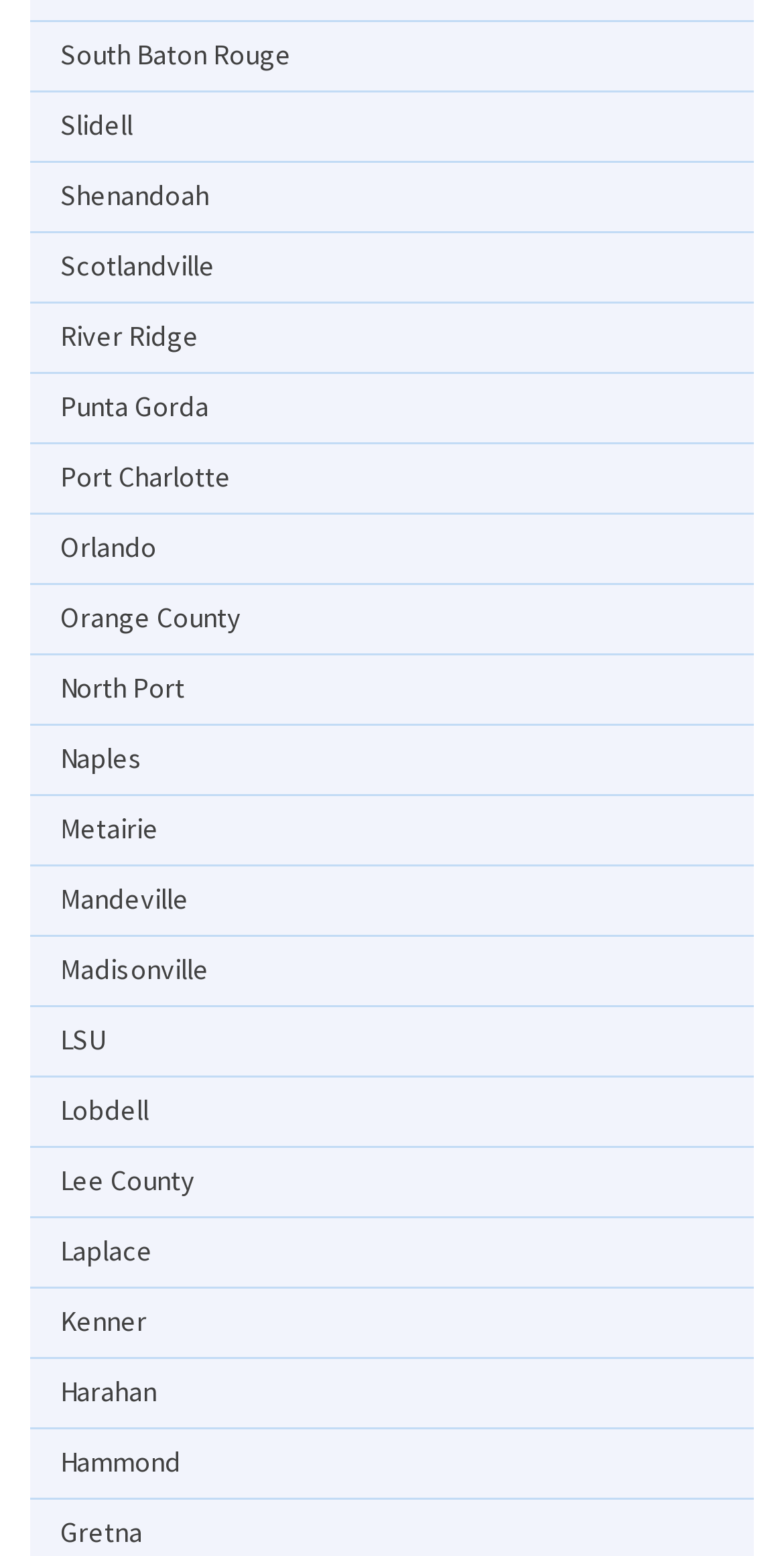Identify the bounding box coordinates of the clickable region to carry out the given instruction: "go to home page".

None